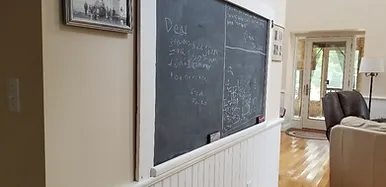Offer a thorough description of the image.

The image features a charming interior scene showcasing a large chalkboard mounted on a wall, ideal for note-taking and creative expression. The chalkboard is filled with handwritten notes, lists, and drawings, suggesting an active and engaging household. Surrounding the chalkboard, the wall has a clean, white wainscoting that adds a touch of elegance to the space. In the background, light filters in through a doorway, illuminating the wooden floor, which enhances the cozy atmosphere. To the left of the chalkboard, a framed vintage photograph adds character and a sense of history to the room. This inviting space seamlessly combines functionality with warm decor, making it perfect for family interactions and daily activities.